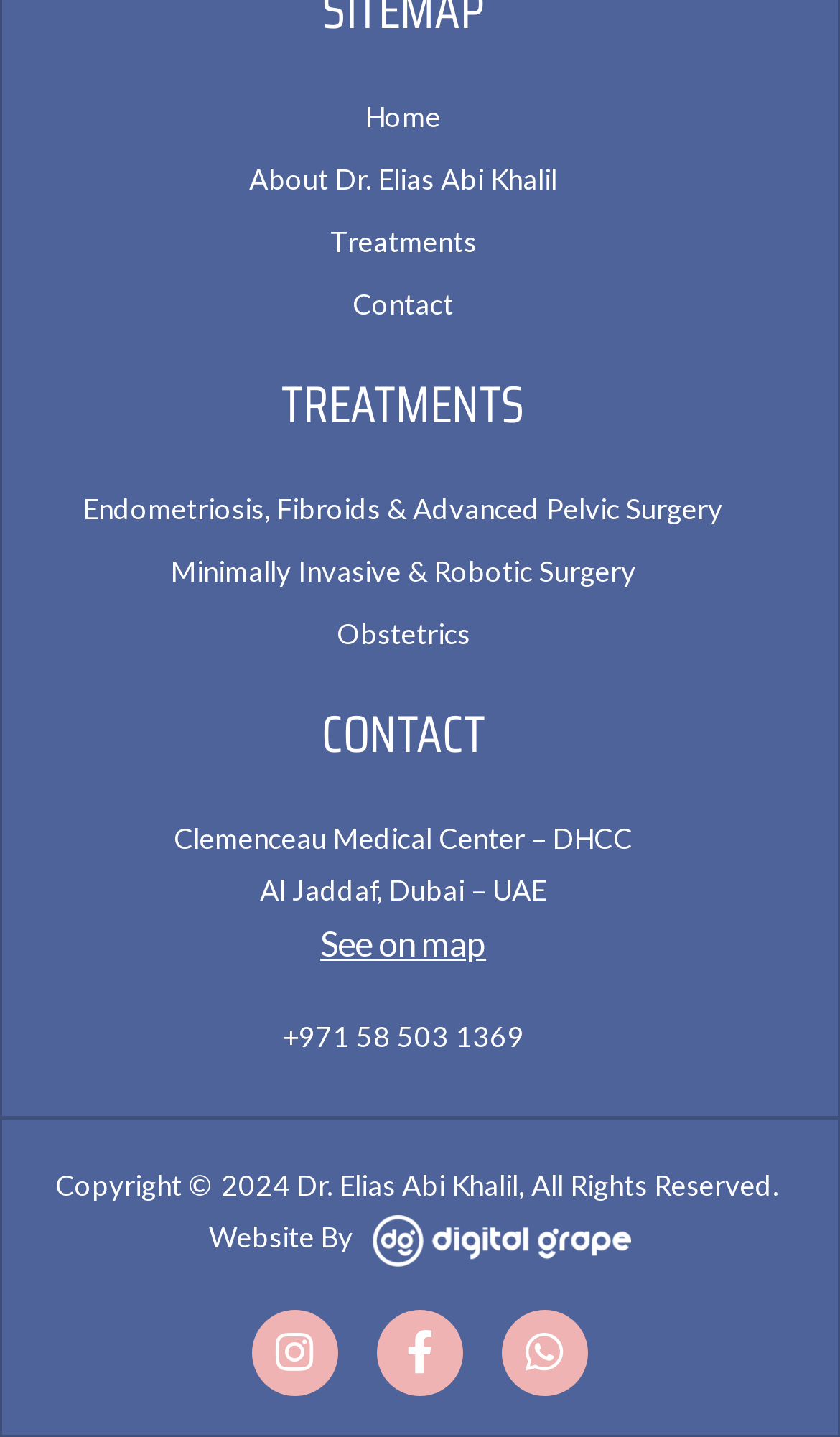Please find the bounding box coordinates of the element that needs to be clicked to perform the following instruction: "Call the doctor using the provided phone number". The bounding box coordinates should be four float numbers between 0 and 1, represented as [left, top, right, bottom].

[0.028, 0.703, 0.932, 0.739]